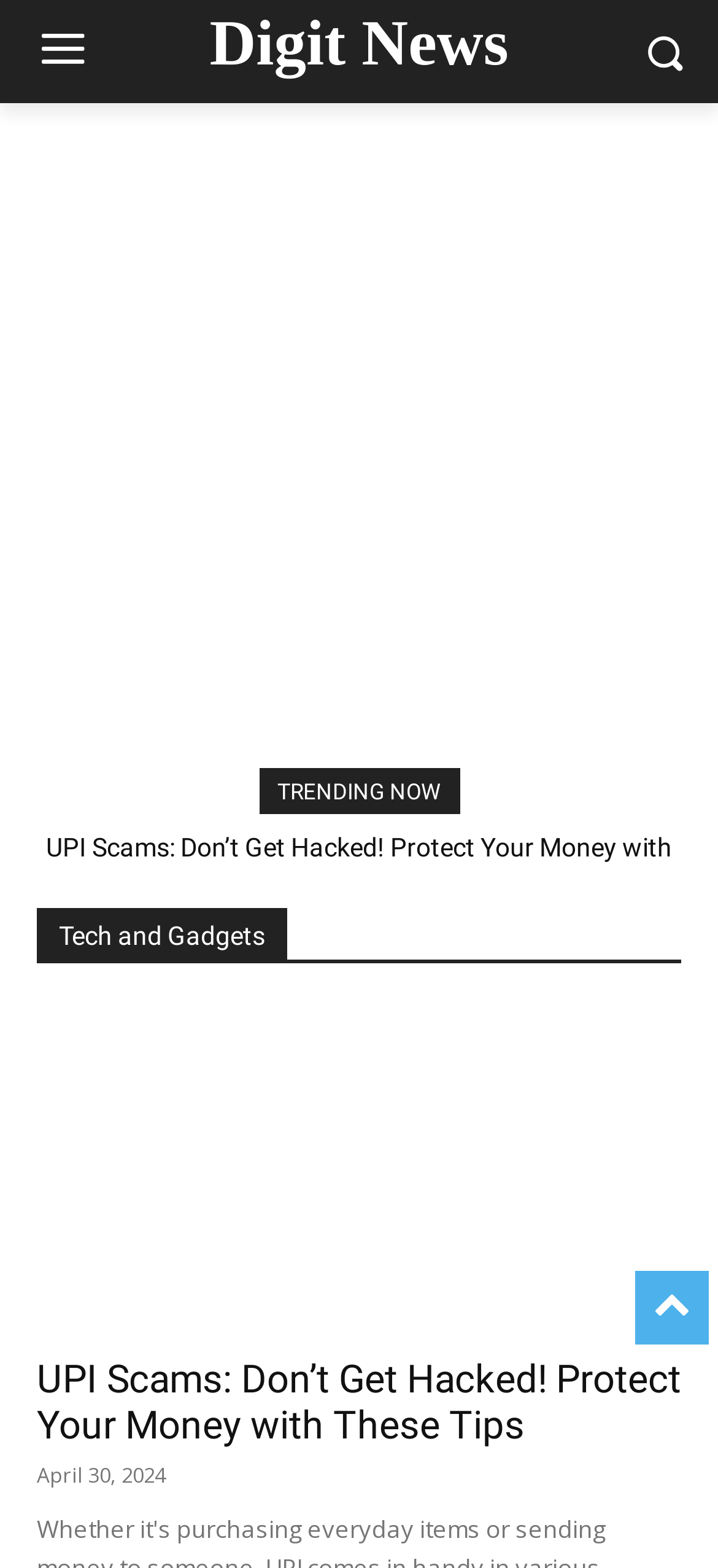Generate an in-depth caption that captures all aspects of the webpage.

The webpage is titled "Digit News" and has a prominent link and heading with the same title at the top, taking up a significant portion of the screen. To the right of the title, there is a small image. Below the title, there is a large advertisement iframe that spans the entire width of the page.

The main content of the page is divided into sections, with a heading "TRENDING NOW" in the middle of the page. Below this heading, there are three news articles with headings and links, each taking up a significant portion of the screen. The articles are stacked vertically, with the first article titled "UPI Scams: Don’t Get Hacked! Protect Your Money with These Tips", the second titled "Mahindra XUV 3XO launched, price starts at just Rs 7.49 lakh", and the third titled "Car AC: Car AC not working properly? Do these things before filling gas".

Further down the page, there is a section titled "Tech and Gadgets", followed by another instance of the first news article, and then a final section with the same article again, but with a different layout. At the very bottom of the page, there is a time element displaying the date "April 30, 2024".